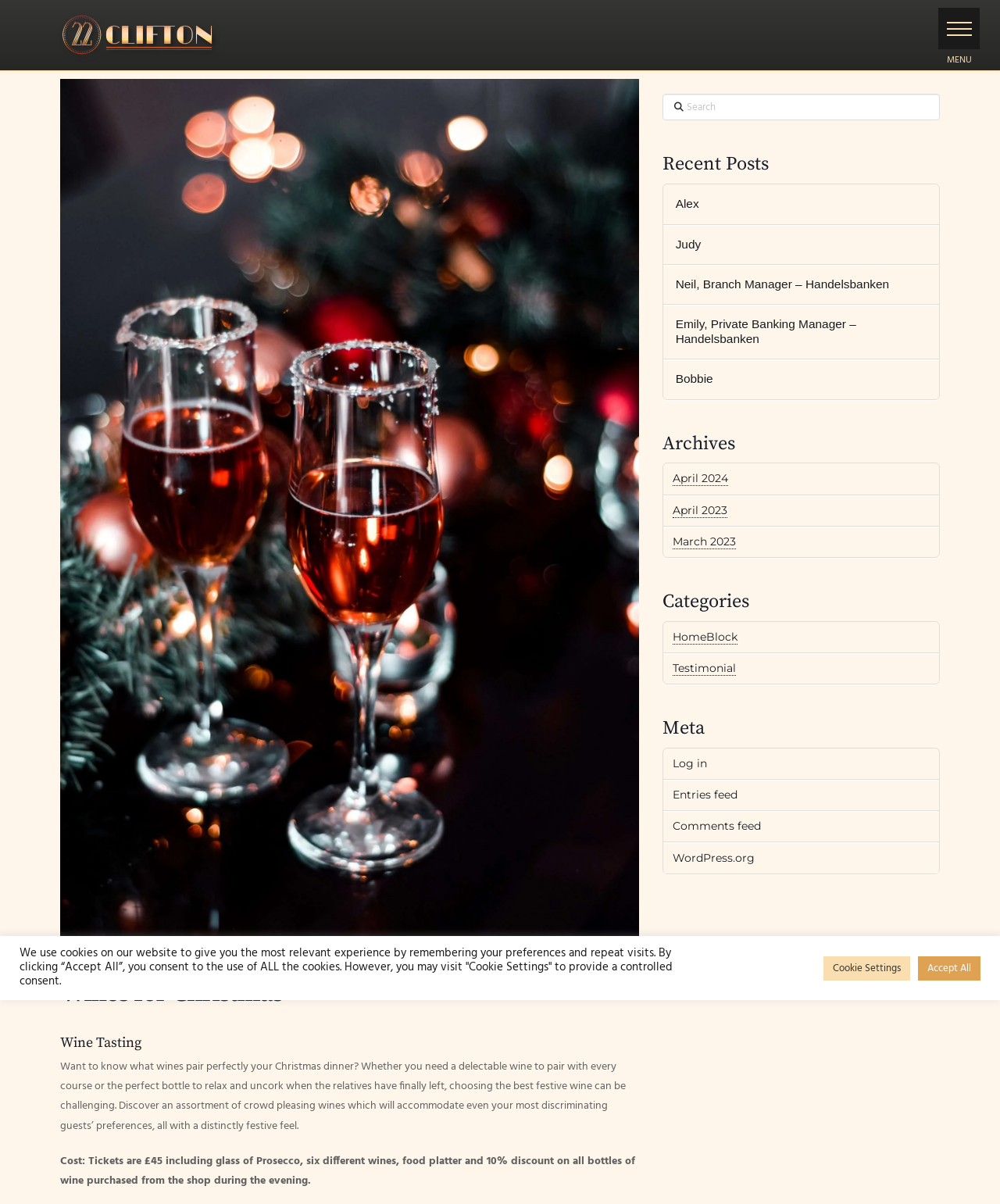What is the discount offered on wine purchases during the event?
Use the screenshot to answer the question with a single word or phrase.

10%